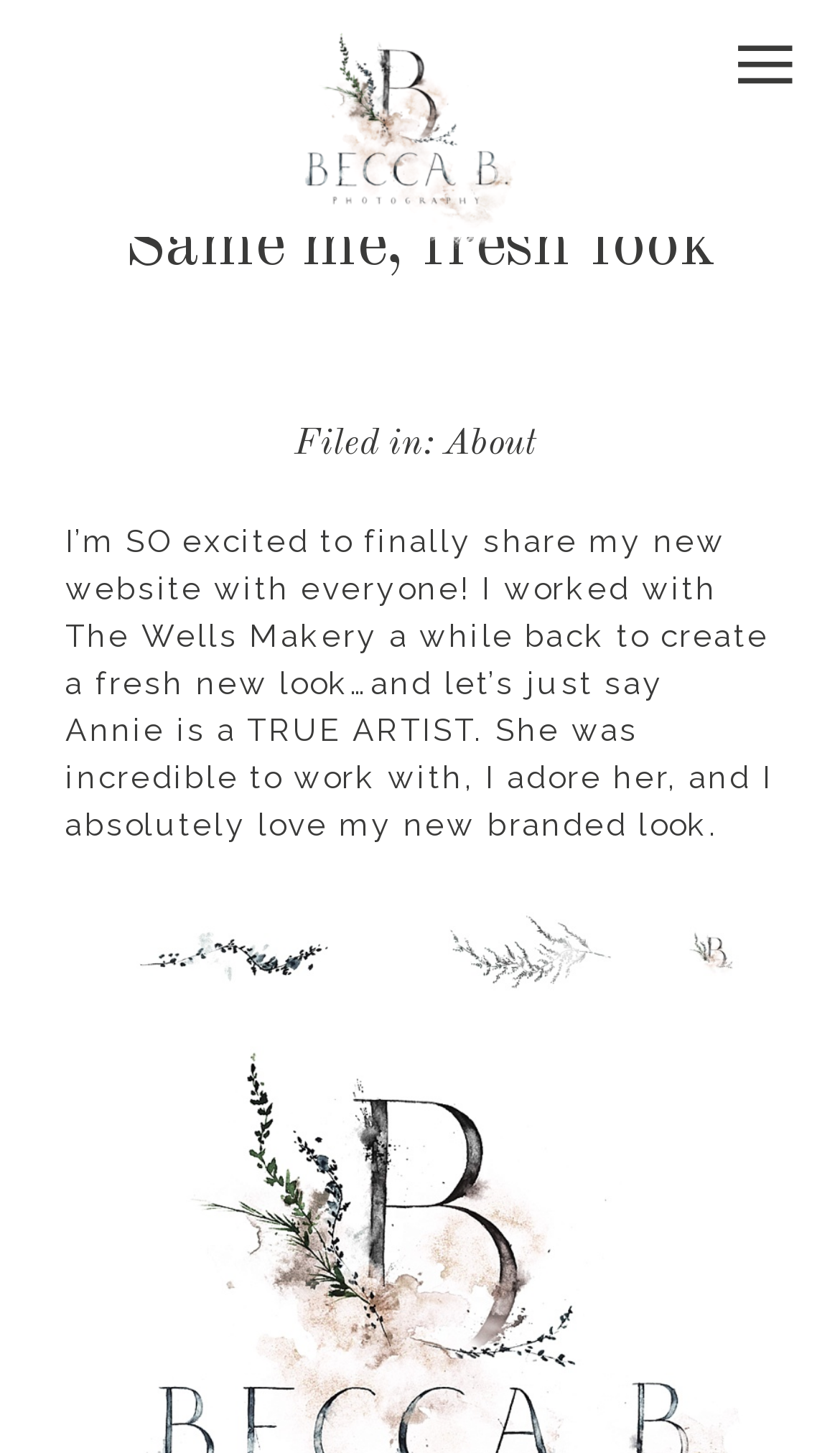Can you extract the headline from the webpage for me?

Same me, fresh look